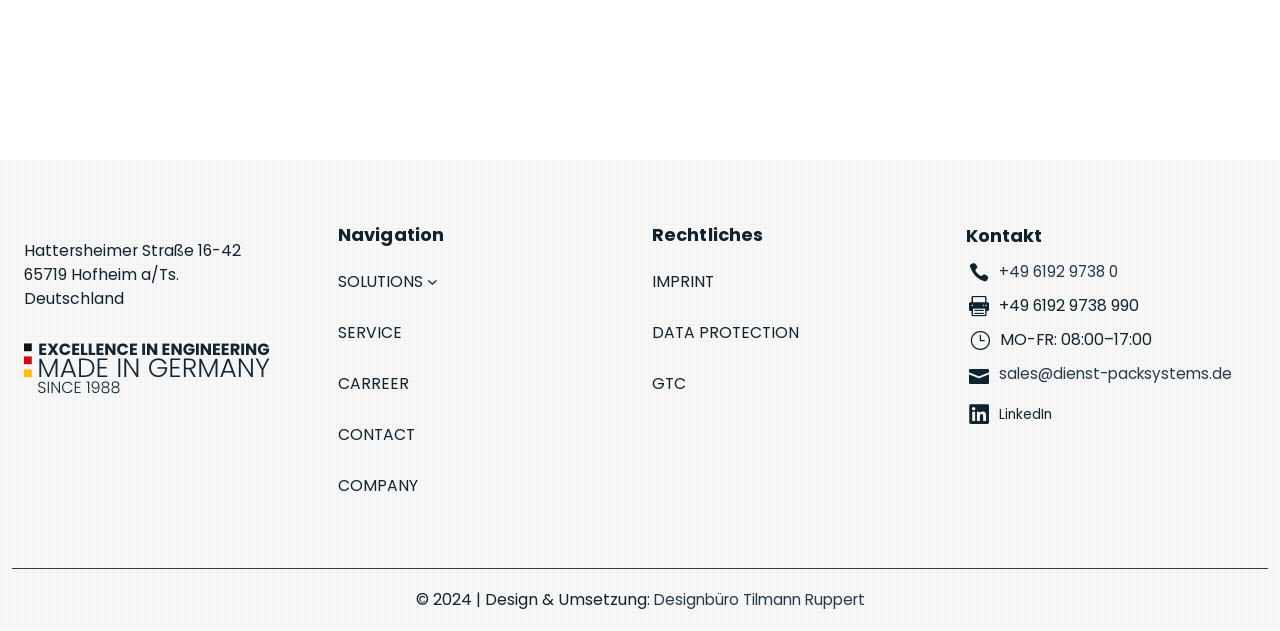Locate the bounding box coordinates of the element that should be clicked to fulfill the instruction: "Check the IMPRINT page".

[0.509, 0.426, 0.558, 0.466]